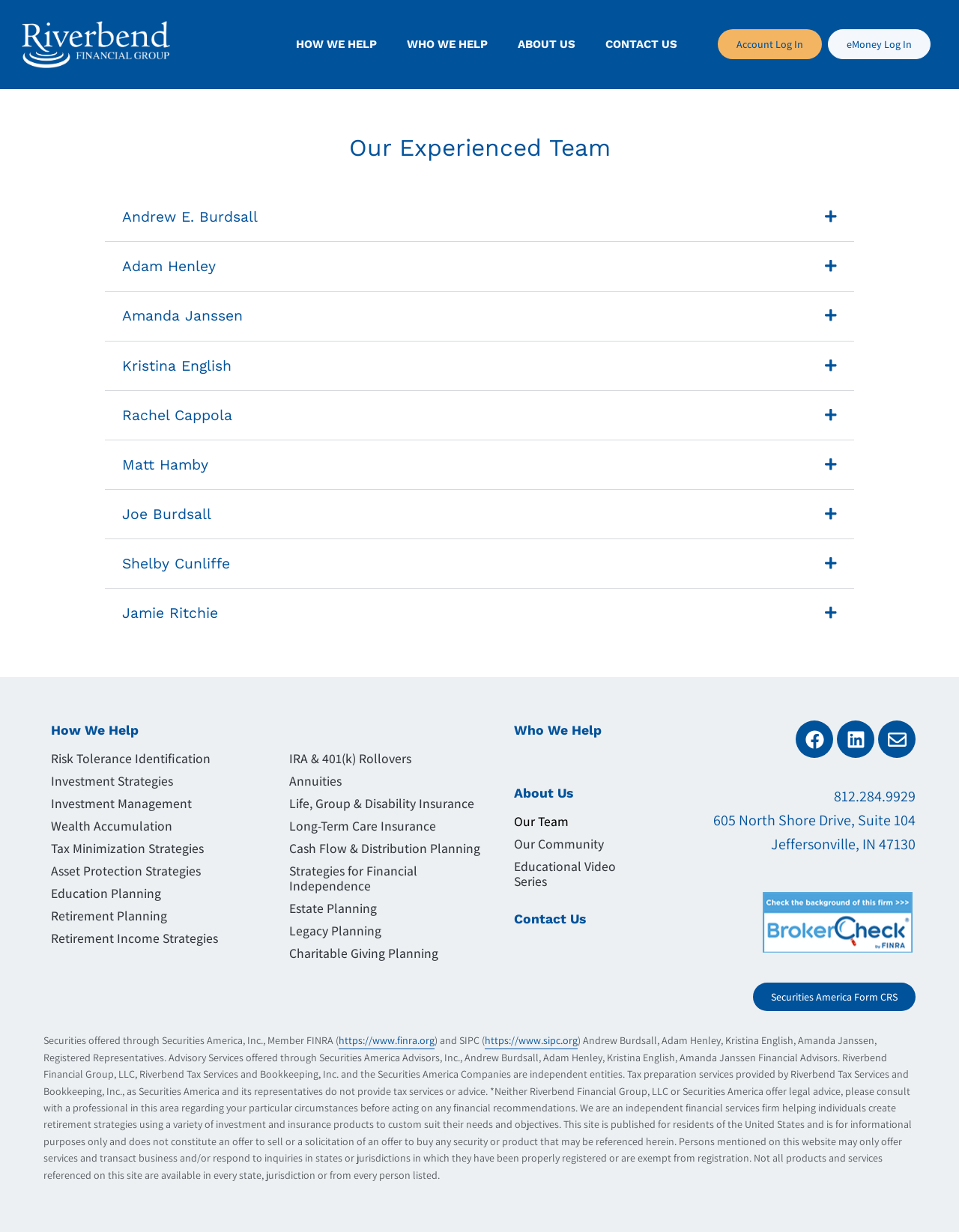Construct a comprehensive caption that outlines the webpage's structure and content.

This webpage is about Riverbend Financial Group, a financial services firm that offers various financial planning and investment services. At the top of the page, there is a navigation menu with links to "HOW WE HELP", "WHO WE HELP", "ABOUT US", and "CONTACT US". Below the navigation menu, there is a main section with a heading "Our Experienced Team" that lists several team members, including Andrew E. Burdsall, Adam Henley, Amanda Janssen, Kristina English, Rachel Cappola, Matt Hamby, Joe Burdsall, Shelby Cunliffe, and Jamie Ritchie. Each team member's name is a button that can be expanded to reveal more information.

On the left side of the page, there is a section with links to various financial services, including "Risk Tolerance Identification", "Investment Strategies", "Investment Management", and more. These links are hidden by default and can be revealed by clicking on the "How We Help" link.

On the right side of the page, there are links to "Who We Help", "About Us", and "Contact Us", as well as social media links to Facebook, LinkedIn, and an envelope icon that likely represents an email address. Below these links, there is a section with the company's contact information, including a phone number, address, and email address.

At the bottom of the page, there is a section with disclaimers and disclosures about the company's services and relationships with other financial institutions. This section includes links to external websites, such as FINRA and SIPC, and provides information about the company's registered representatives and financial advisors.